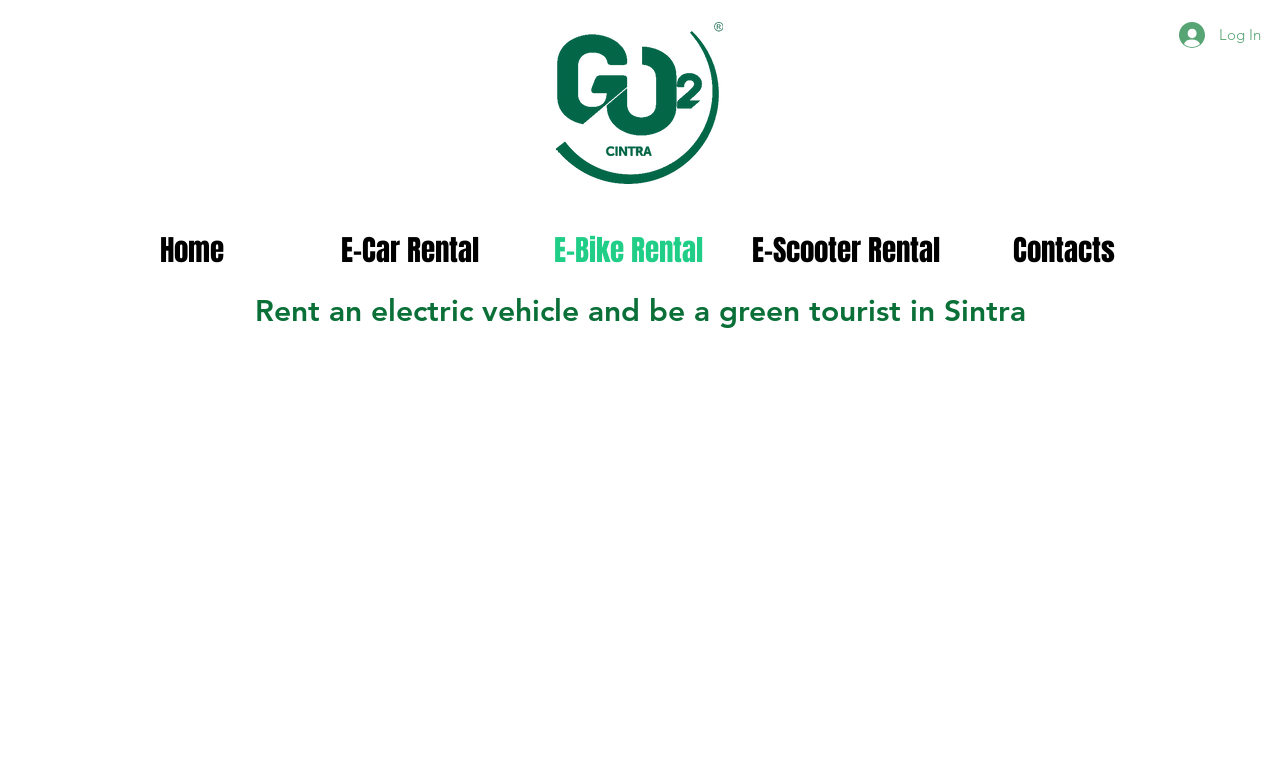Use the details in the image to answer the question thoroughly: 
How can users access their account on this website?

The presence of a 'Log In' button in the top-right corner of the webpage indicates that users can access their account by clicking on this button.